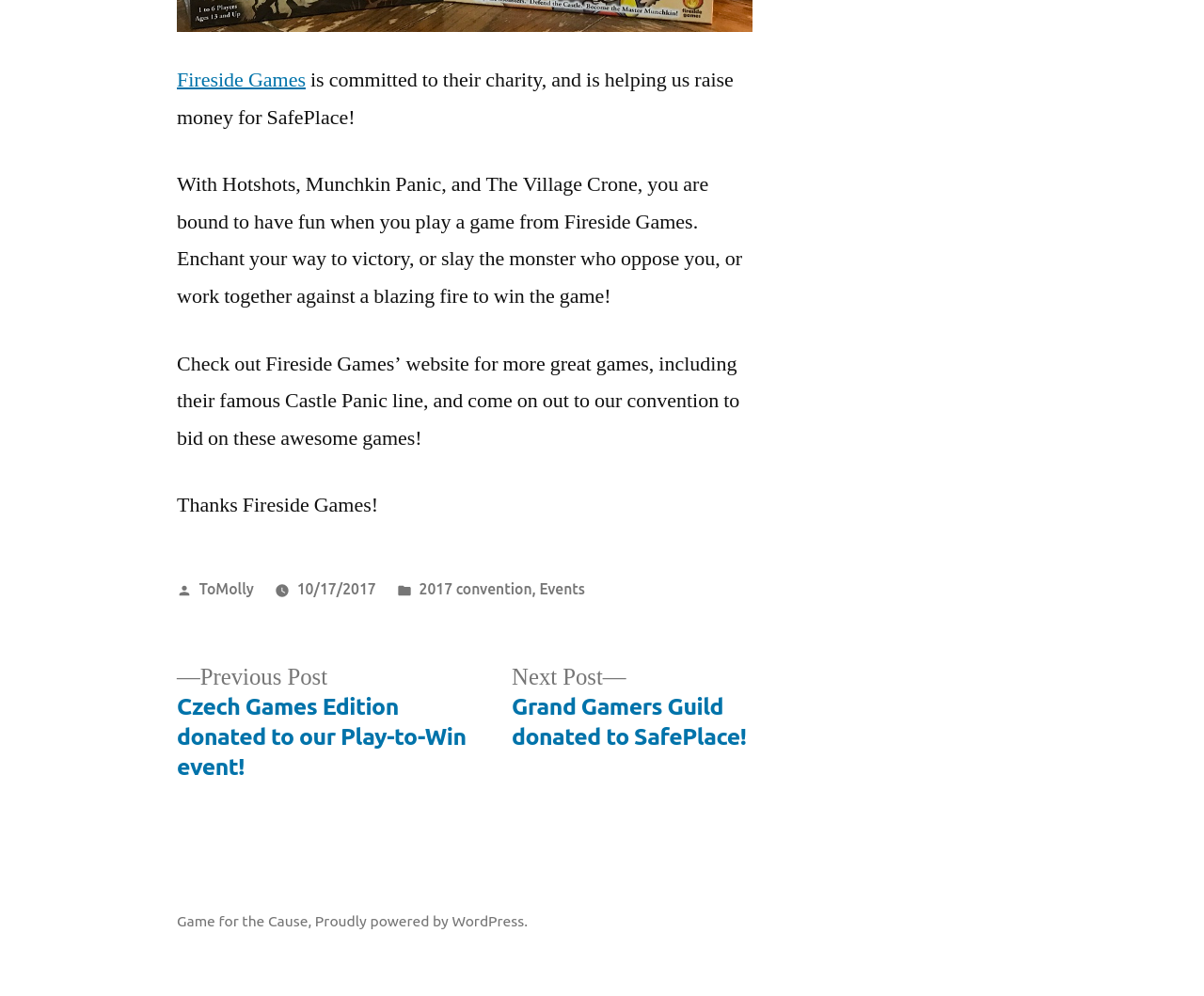What type of games does Fireside Games offer?
Look at the image and provide a detailed response to the question.

From the text, it can be inferred that Fireside Games offers board games, such as Hotshots, Munchkin Panic, and The Village Crone, which are mentioned as examples of games that can be played and bid on at the convention.